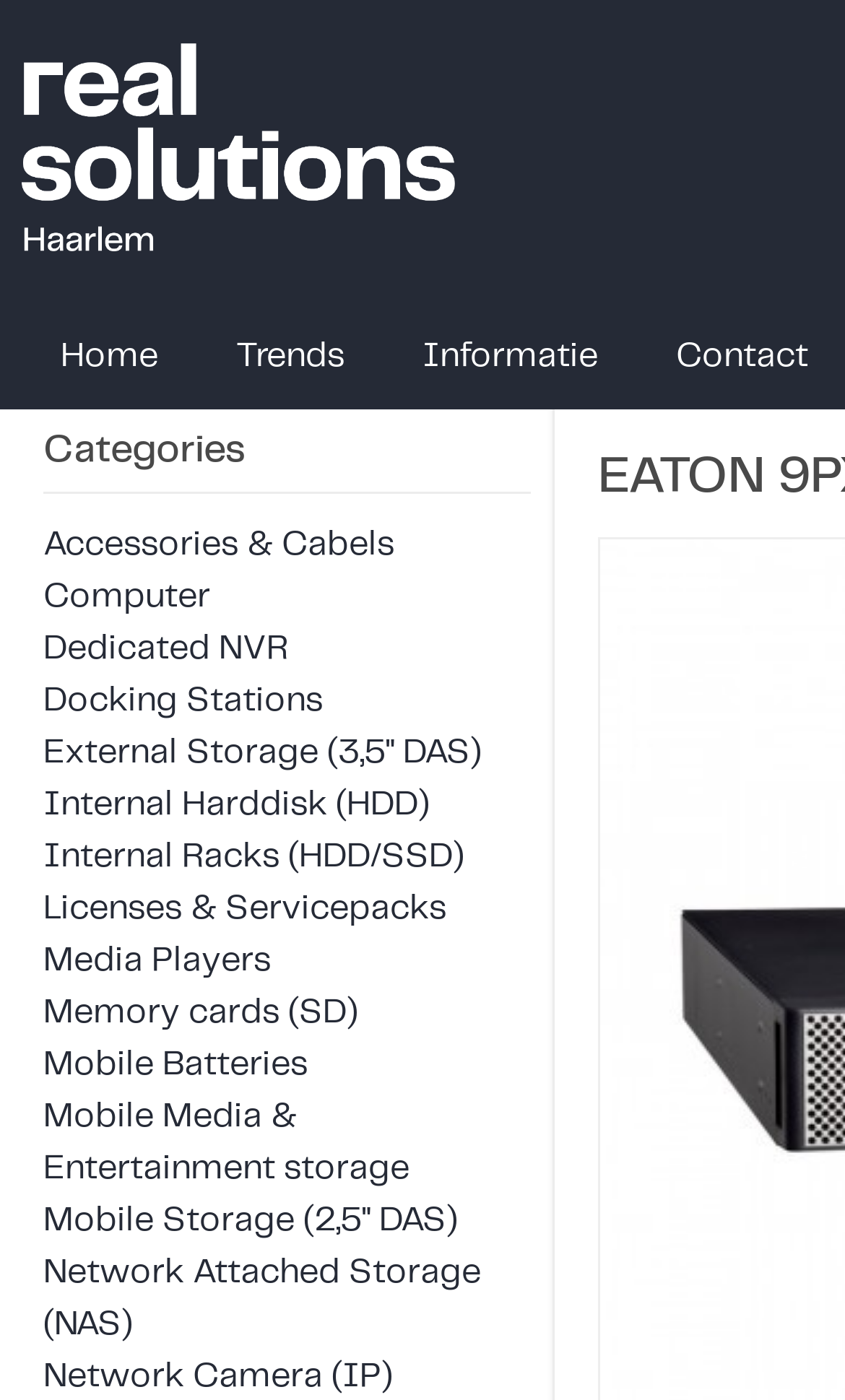Please provide the bounding box coordinates for the element that needs to be clicked to perform the following instruction: "Click on Home". The coordinates should be given as four float numbers between 0 and 1, i.e., [left, top, right, bottom].

[0.026, 0.237, 0.233, 0.275]